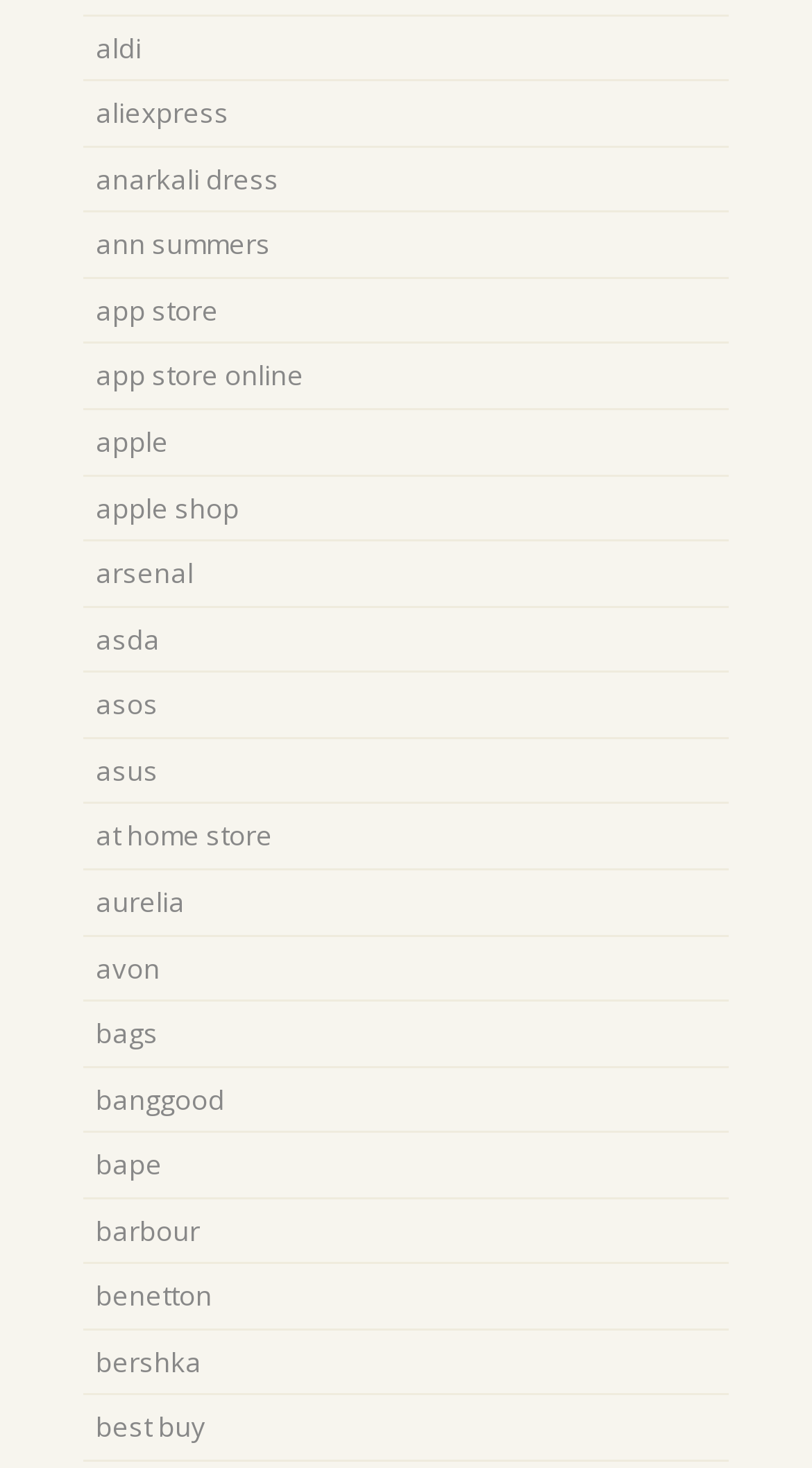Predict the bounding box coordinates of the area that should be clicked to accomplish the following instruction: "view benetton". The bounding box coordinates should consist of four float numbers between 0 and 1, i.e., [left, top, right, bottom].

[0.118, 0.87, 0.262, 0.895]